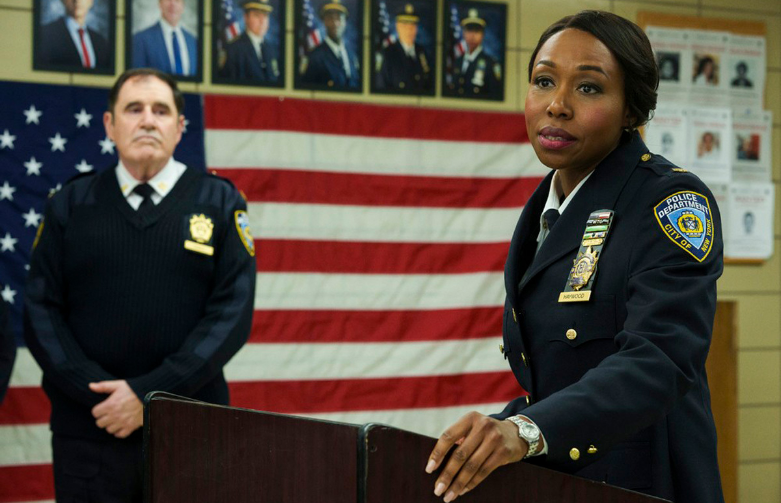Give a one-word or short phrase answer to the question: 
What is behind the female officer?

American flag and photographs